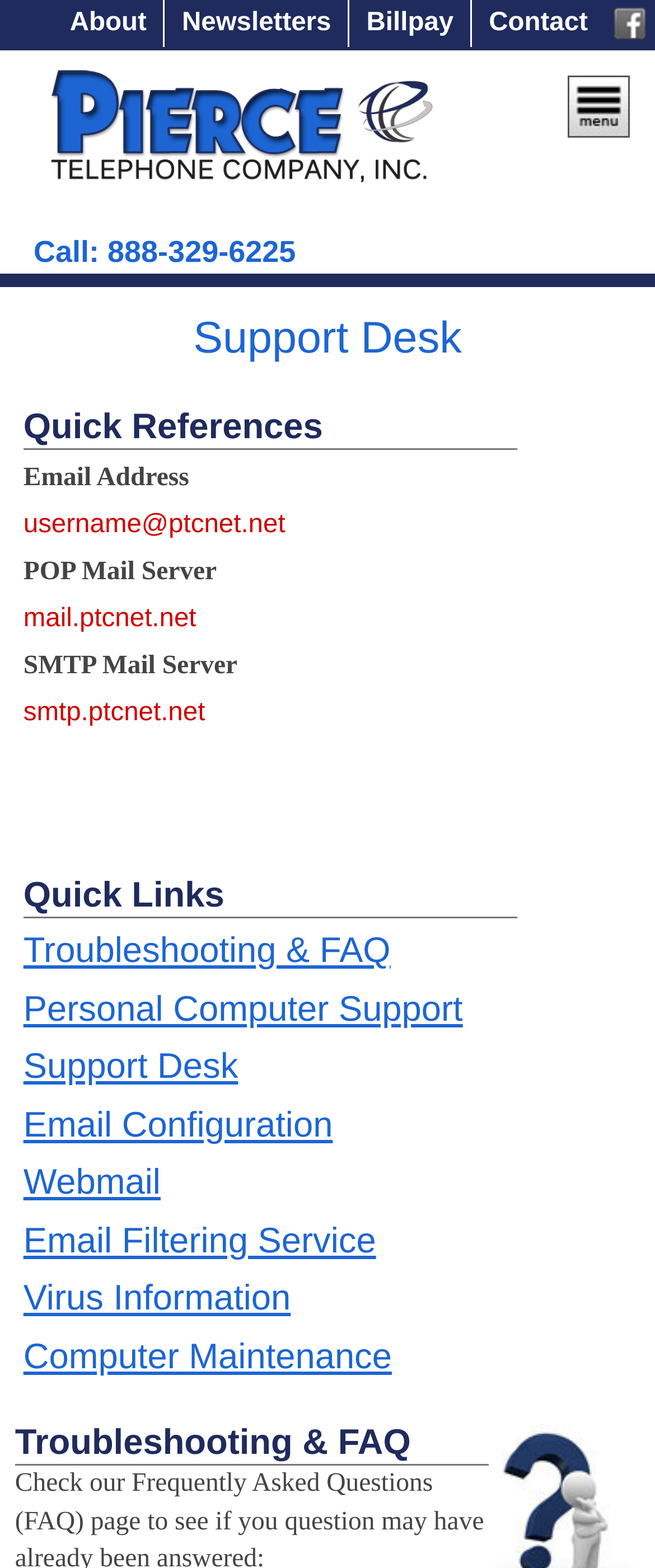Please identify the bounding box coordinates of the element that needs to be clicked to perform the following instruction: "Call 888-329-6225".

[0.051, 0.15, 0.452, 0.171]